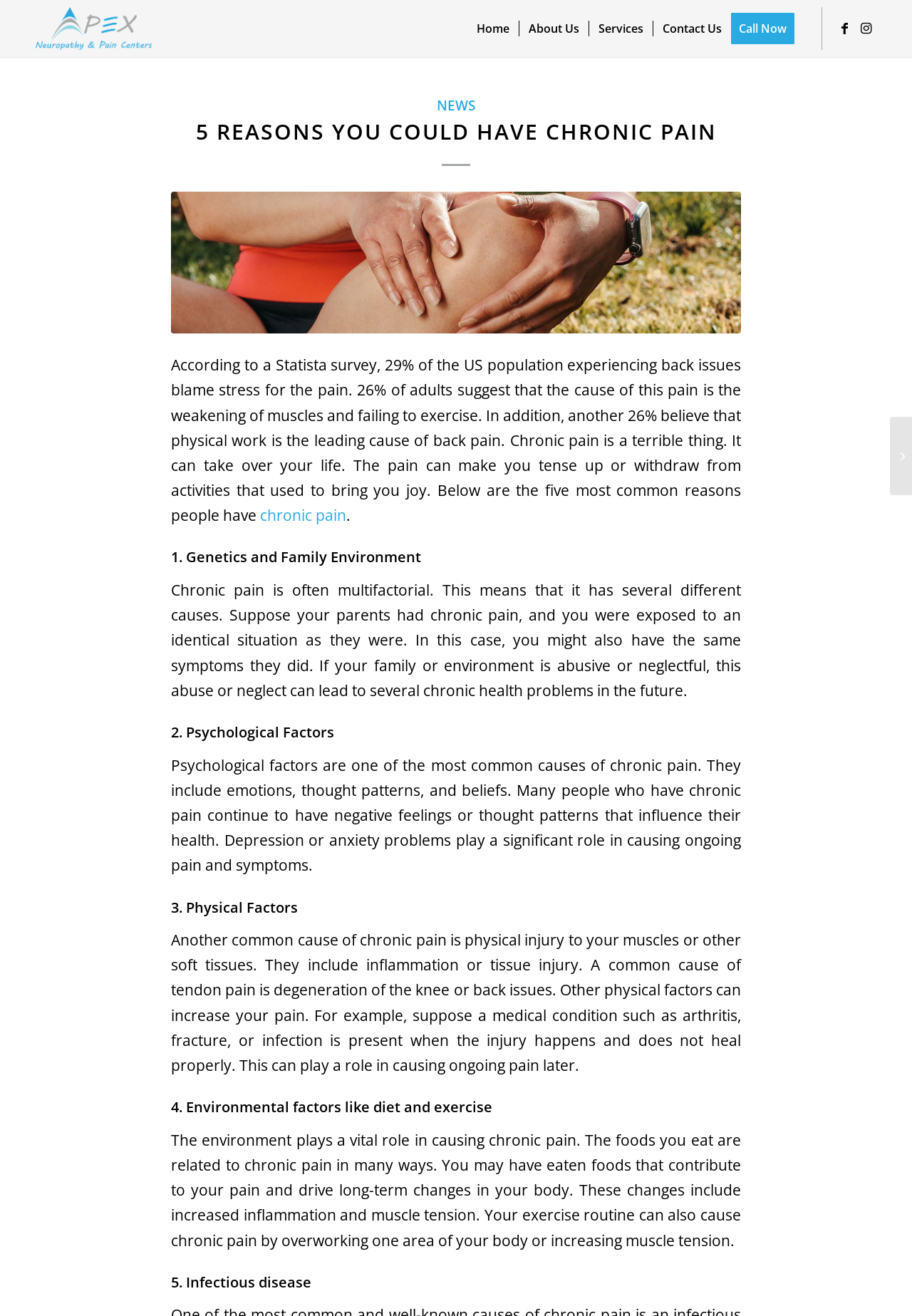Please identify the bounding box coordinates of the element I need to click to follow this instruction: "Read about the 5 reasons for chronic pain".

[0.188, 0.089, 0.812, 0.119]